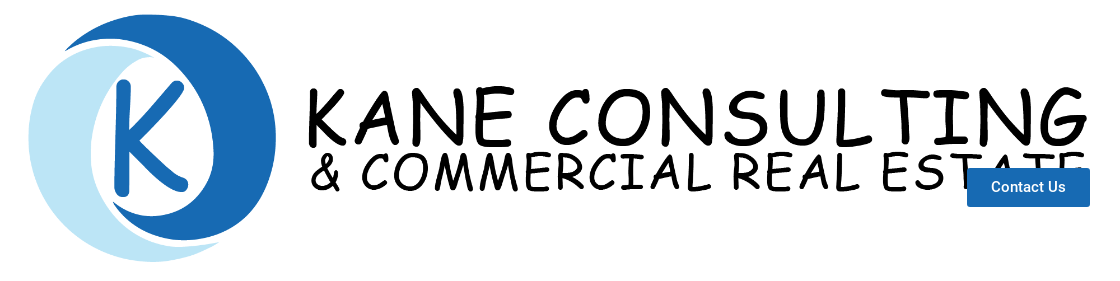Describe all the aspects of the image extensively.

The image features the logo of "Kane Consulting & Commercial Real Estate." The design incorporates a stylized blue letter "K" enclosed in a circular shape, accompanied by dynamic waves in light blue and dark blue tones. The text "KANE CONSULTING & COMMERCIAL REAL ESTATE" is presented in a playful, handwritten font, emphasizing a friendly and approachable identity. On the right side, a button labeled "Contact Us" invites visitors to reach out for more information or assistance, reinforcing the company's commitment to client engagement. This image represents the branding of a firm dedicated to providing consulting and real estate services.